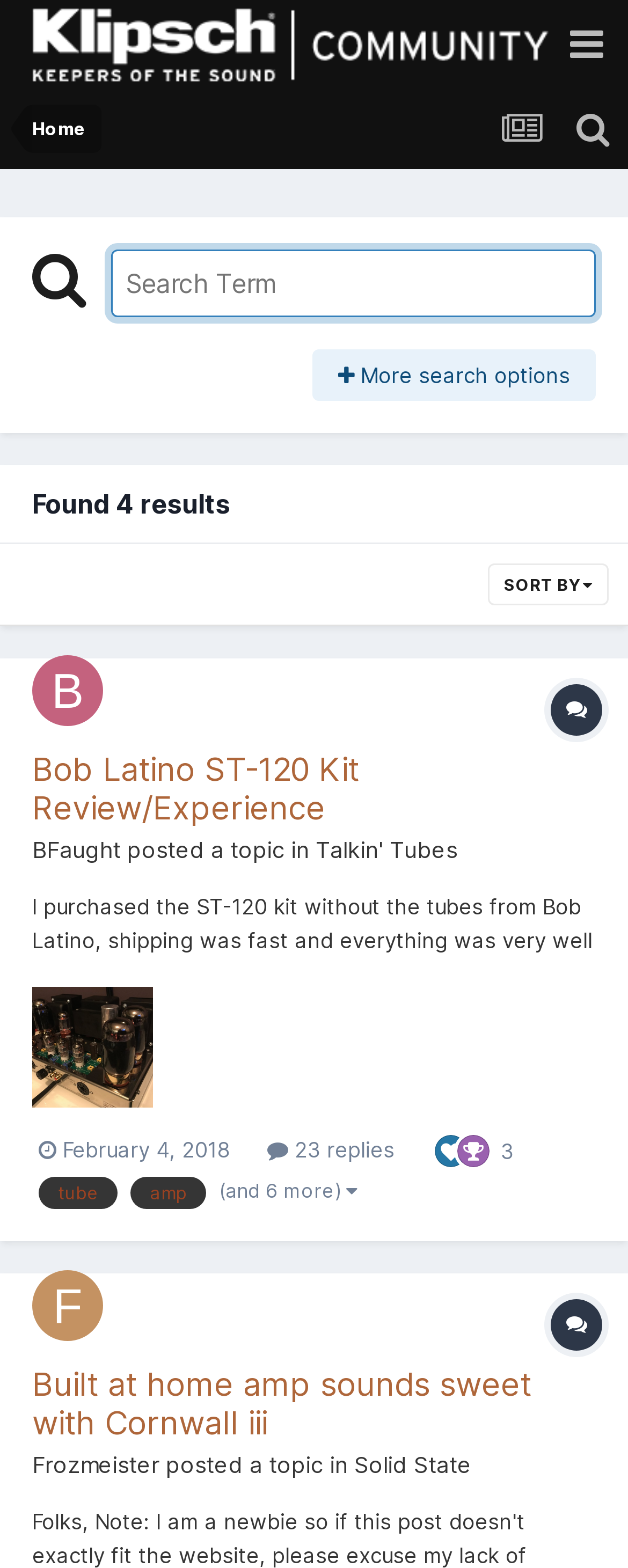Can you find the bounding box coordinates for the element to click on to achieve the instruction: "Search for a term"?

[0.177, 0.159, 0.949, 0.202]